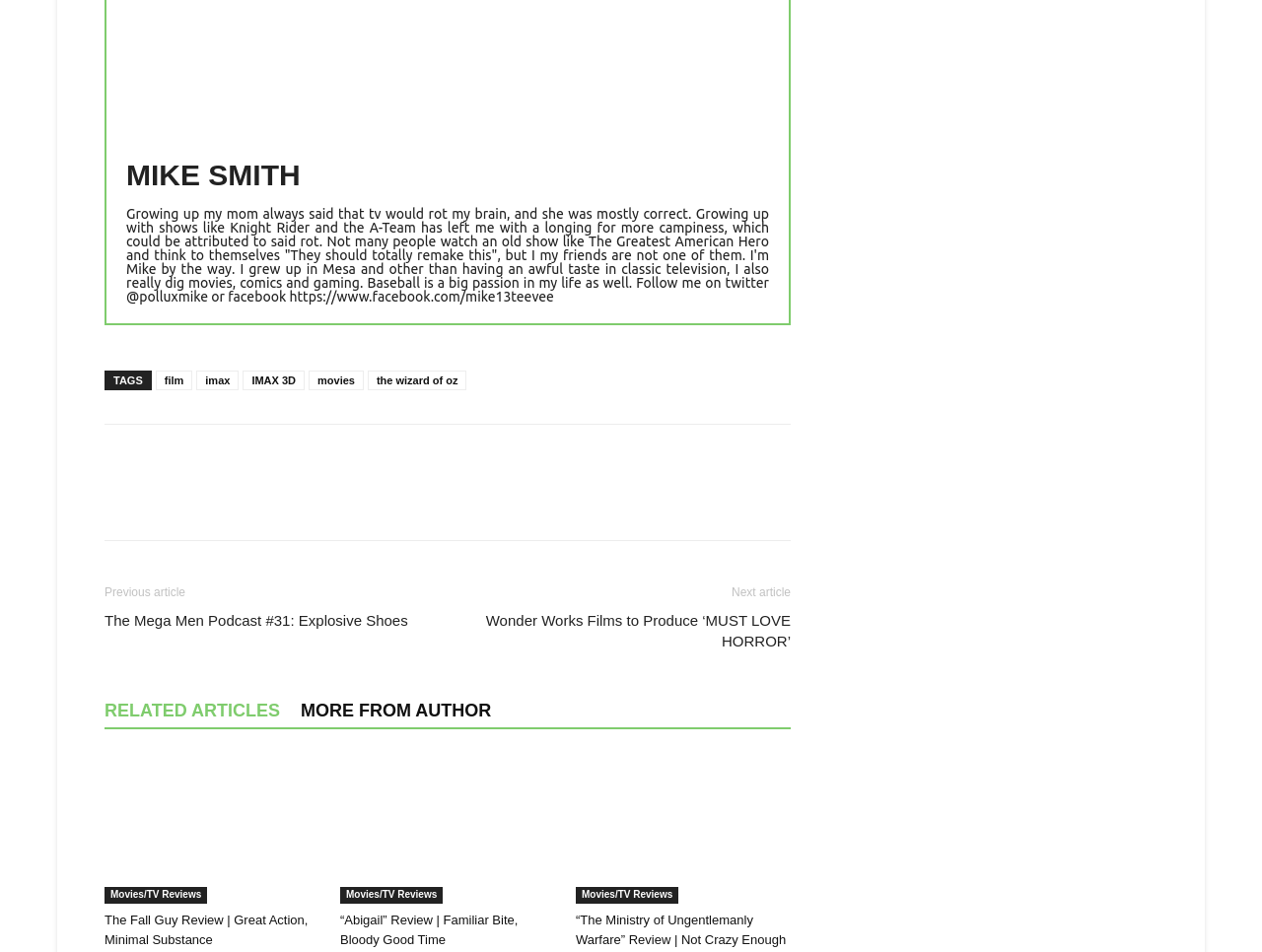Use a single word or phrase to answer the question: What is the author's name?

Mike Smith